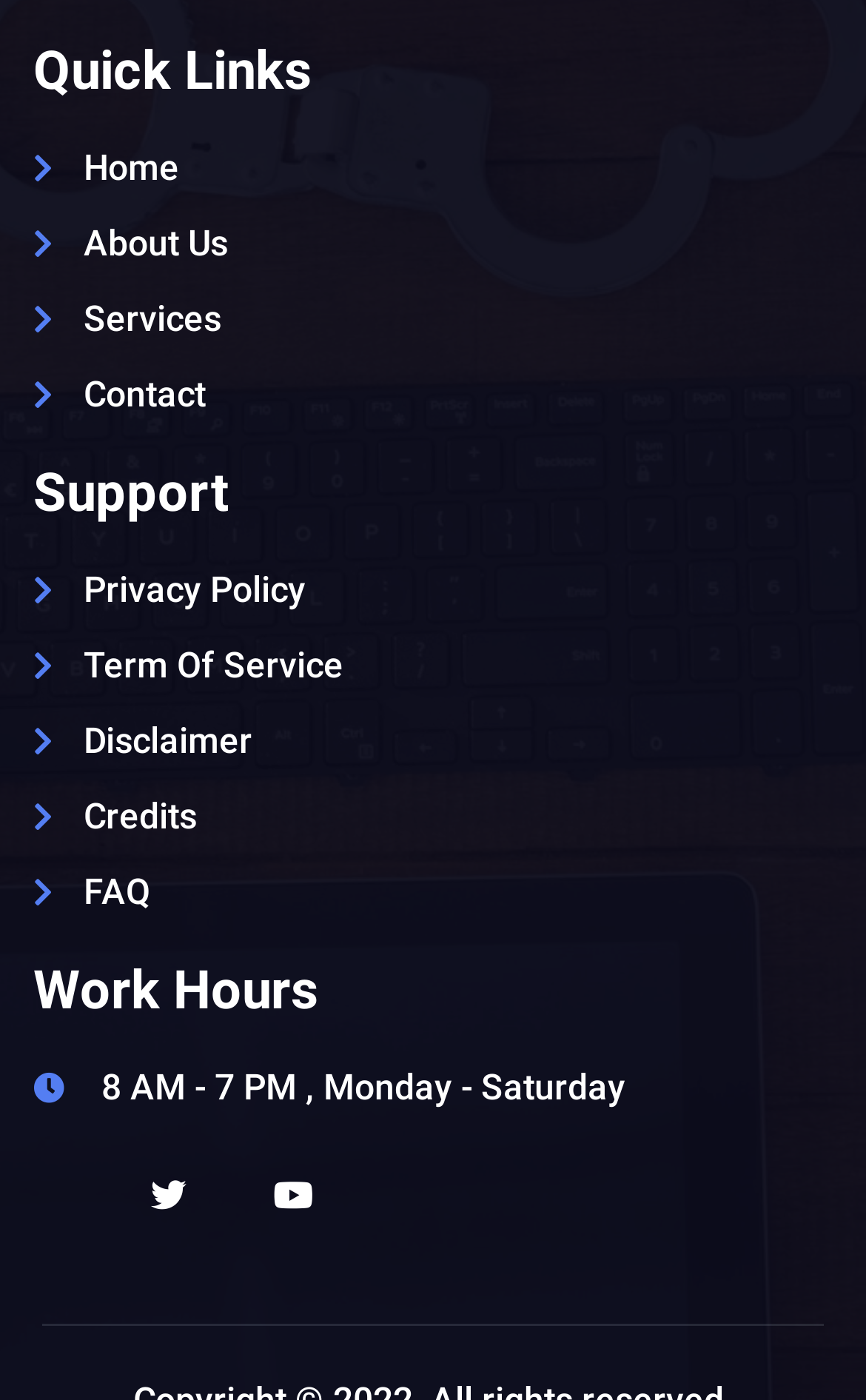Please determine the bounding box coordinates of the element to click on in order to accomplish the following task: "check services". Ensure the coordinates are four float numbers ranging from 0 to 1, i.e., [left, top, right, bottom].

[0.038, 0.209, 0.962, 0.247]